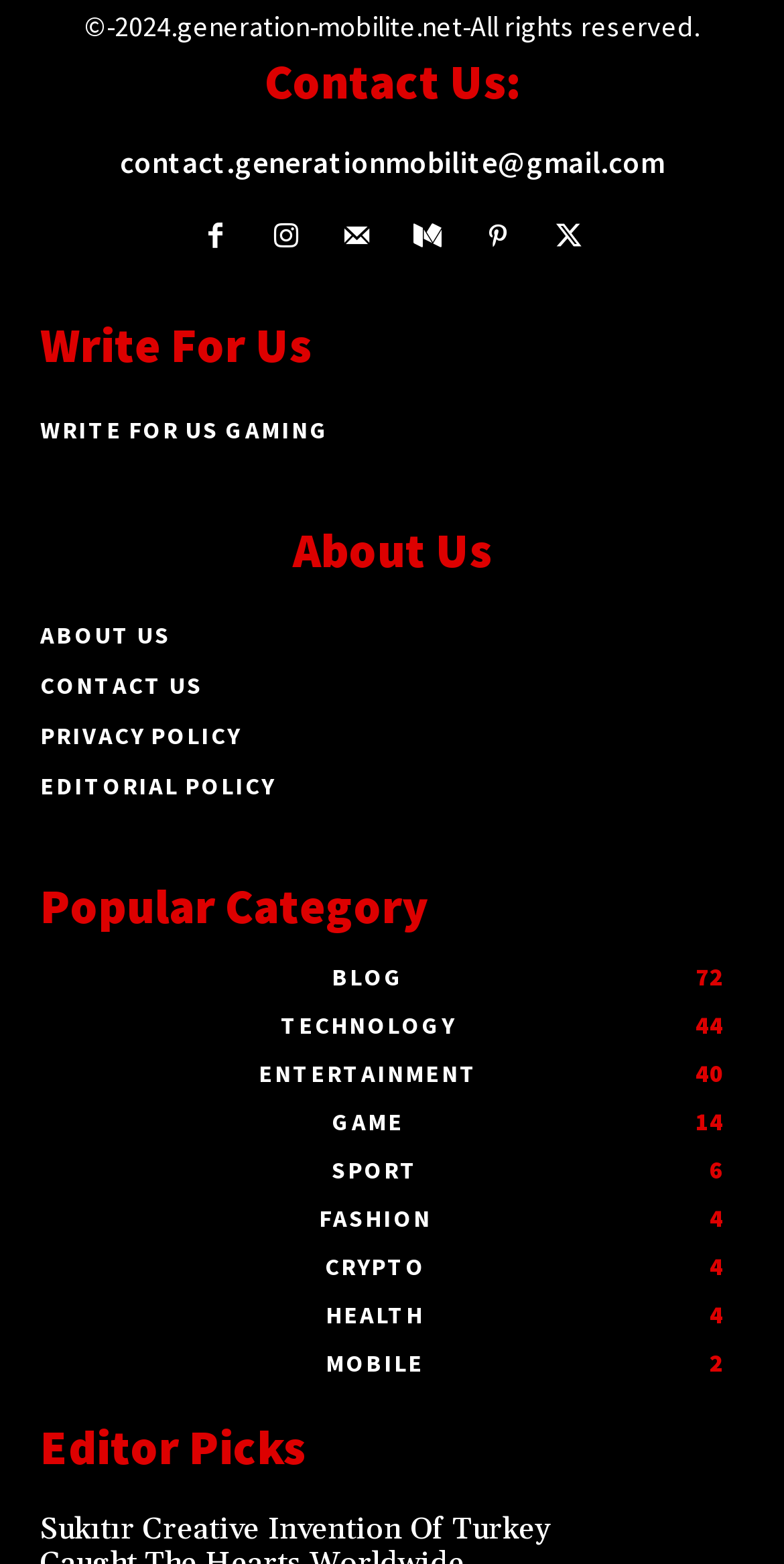Use a single word or phrase to answer the question: 
How many links are there in the 'Write For Us' section?

1